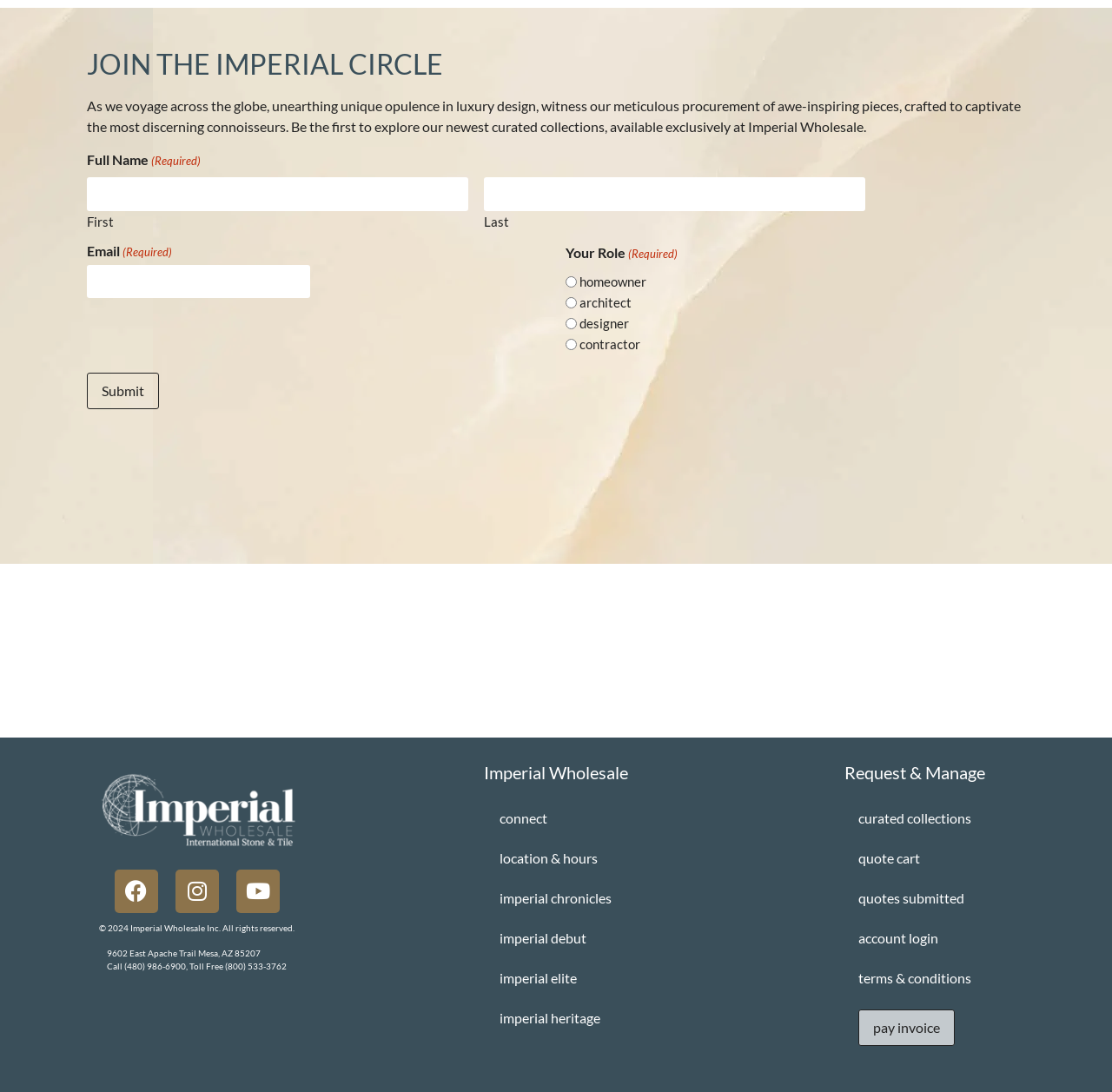What is the company name mentioned on this webpage?
Kindly give a detailed and elaborate answer to the question.

The company name 'Imperial Wholesale' is mentioned multiple times on the webpage, including in the heading, links, and footer section. It appears to be the name of the company that owns and operates this website.